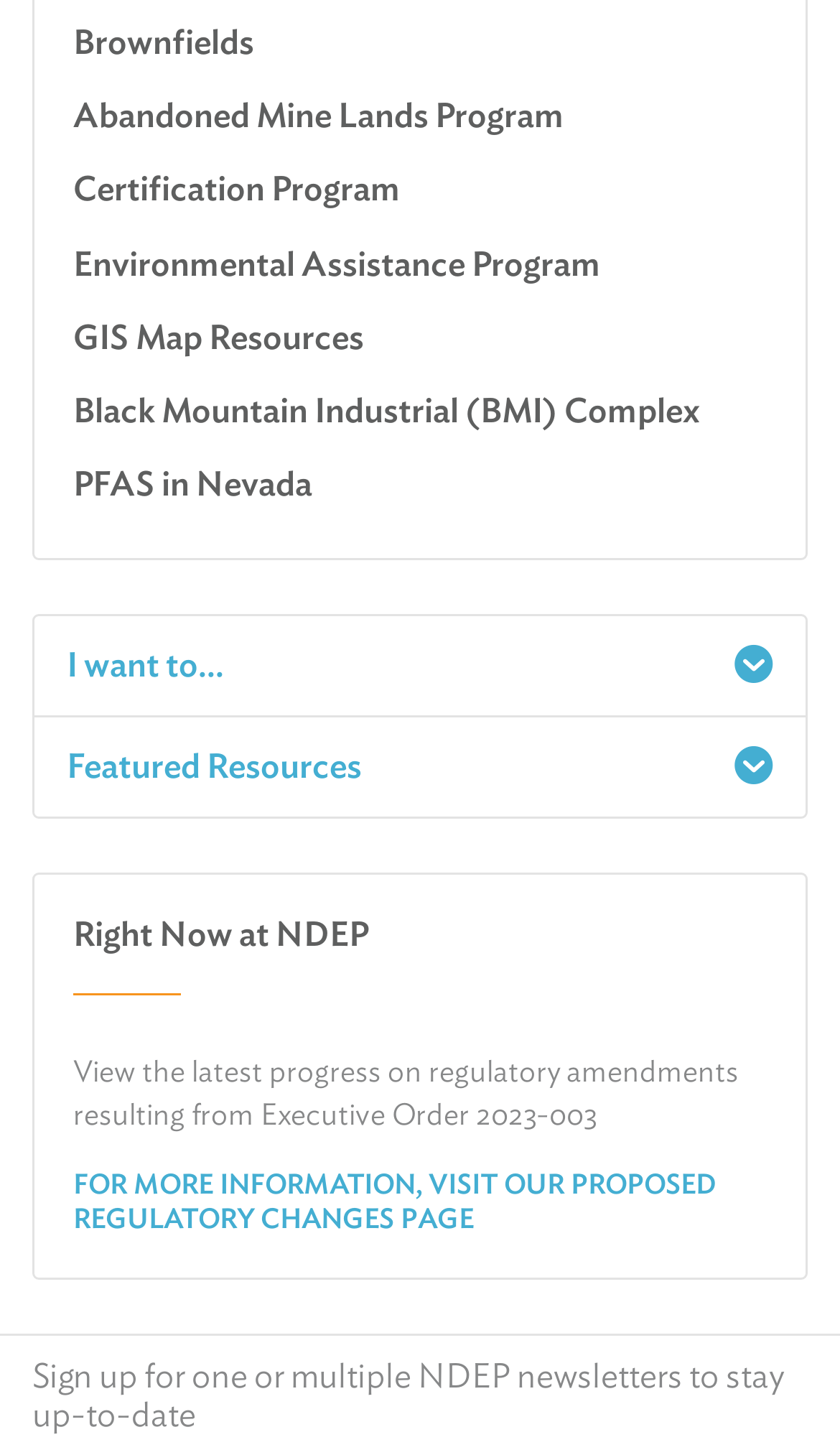What are the main categories of resources on this webpage?
Use the information from the image to give a detailed answer to the question.

By analyzing the links on the webpage, I found that the main categories of resources are Water, Air, Land, and Environmental Cleanup, which are listed under the 'Featured Resources' section.